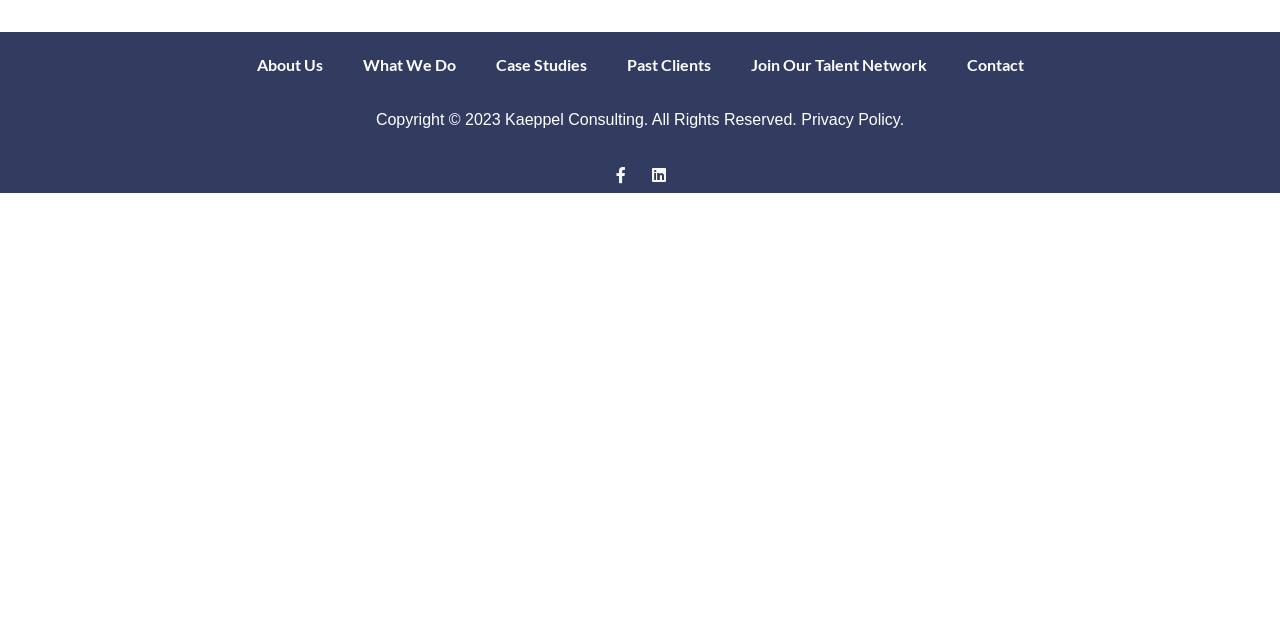Bounding box coordinates are specified in the format (top-left x, top-left y, bottom-right x, bottom-right y). All values are floating point numbers bounded between 0 and 1. Please provide the bounding box coordinate of the region this sentence describes: About Us

[0.185, 0.066, 0.268, 0.138]